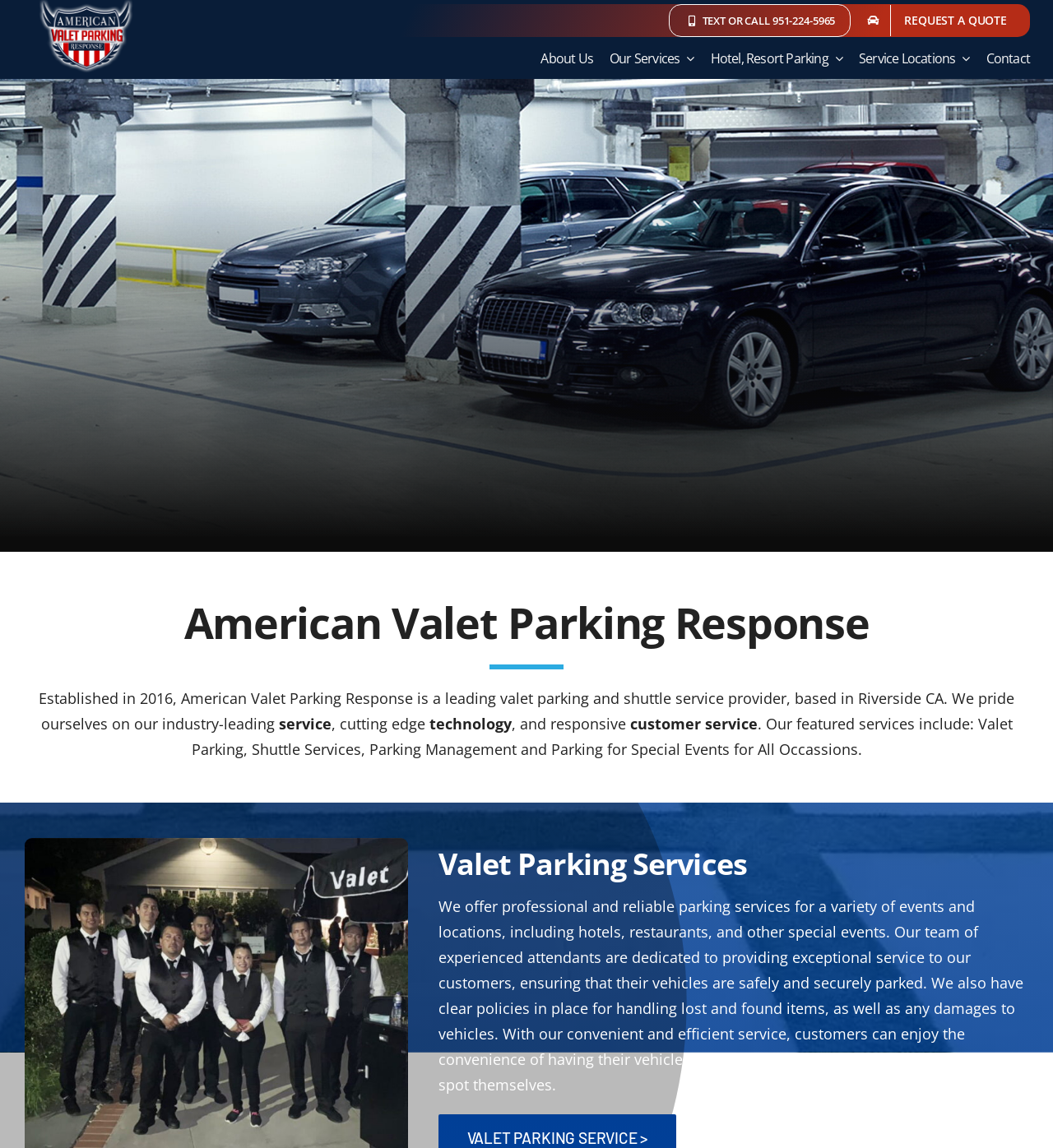Could you indicate the bounding box coordinates of the region to click in order to complete this instruction: "Learn more about valet parking services".

[0.416, 0.737, 0.977, 0.768]